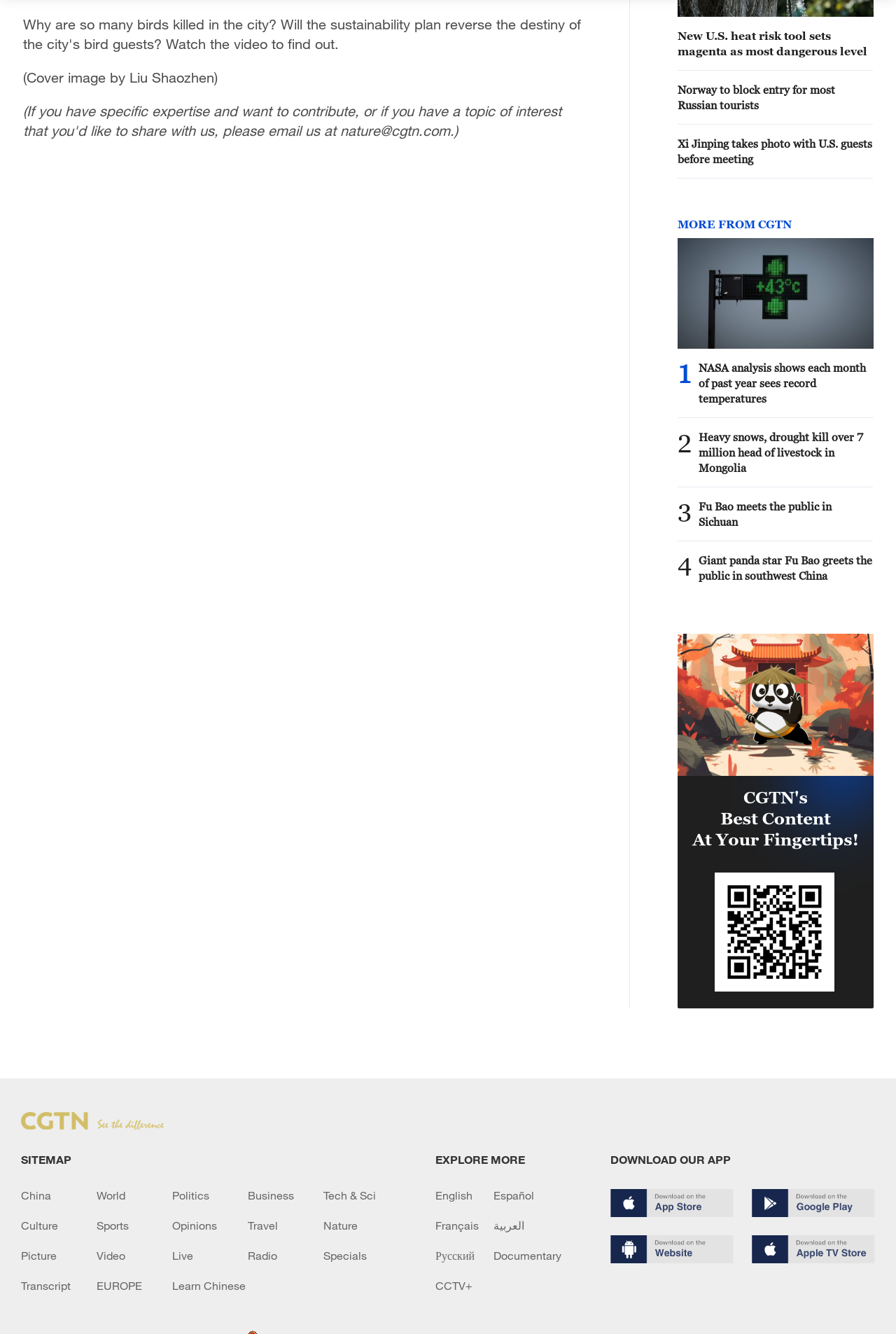Determine the bounding box coordinates for the element that should be clicked to follow this instruction: "View the image about NASA analysis shows each month of past year sees record temperatures". The coordinates should be given as four float numbers between 0 and 1, in the format [left, top, right, bottom].

[0.756, 0.178, 0.975, 0.261]